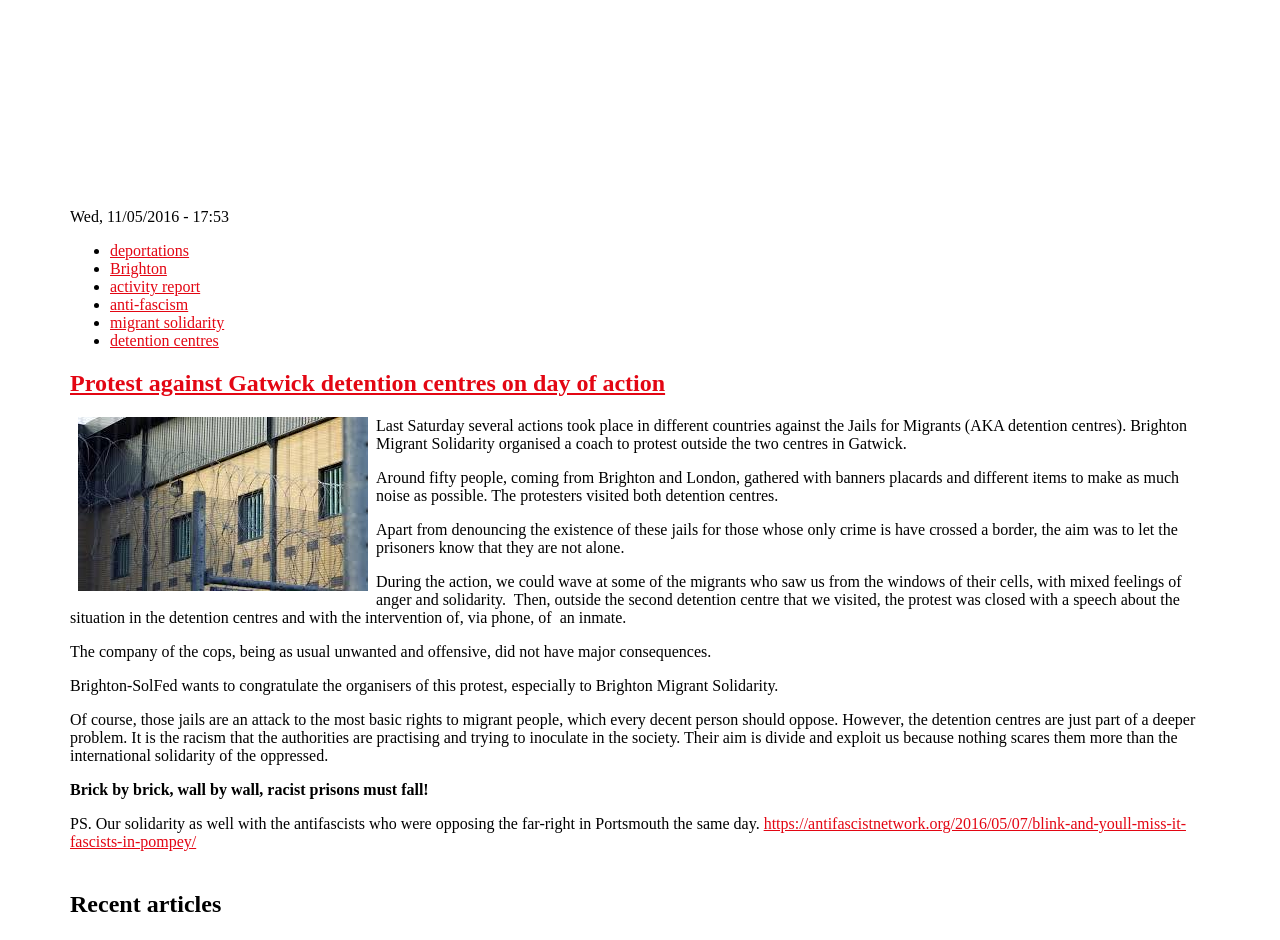Write an exhaustive caption that covers the webpage's main aspects.

The webpage is about the Solidarity Federation, a section of the International Workers Association. At the top, there is a link to "Skip to main content". Below it, there is a date "Wed, 11/05/2016 - 17:53" followed by a list of links, including "deportations", "Brighton", "activity report", "anti-fascism", "migrant solidarity", and "detention centres", each preceded by a bullet point.

The main content of the page is an article titled "Protest against Gatwick detention centres on day of action", which is also a link. The article describes a protest that took place outside two detention centres in Gatwick, where around fifty people gathered to denounce the existence of these centres and to show solidarity with the prisoners. The article includes several paragraphs of text, with descriptions of the protest, including the presence of police and a speech by an inmate via phone.

At the bottom of the page, there is a heading "Recent articles", but it does not appear to be followed by any article links.